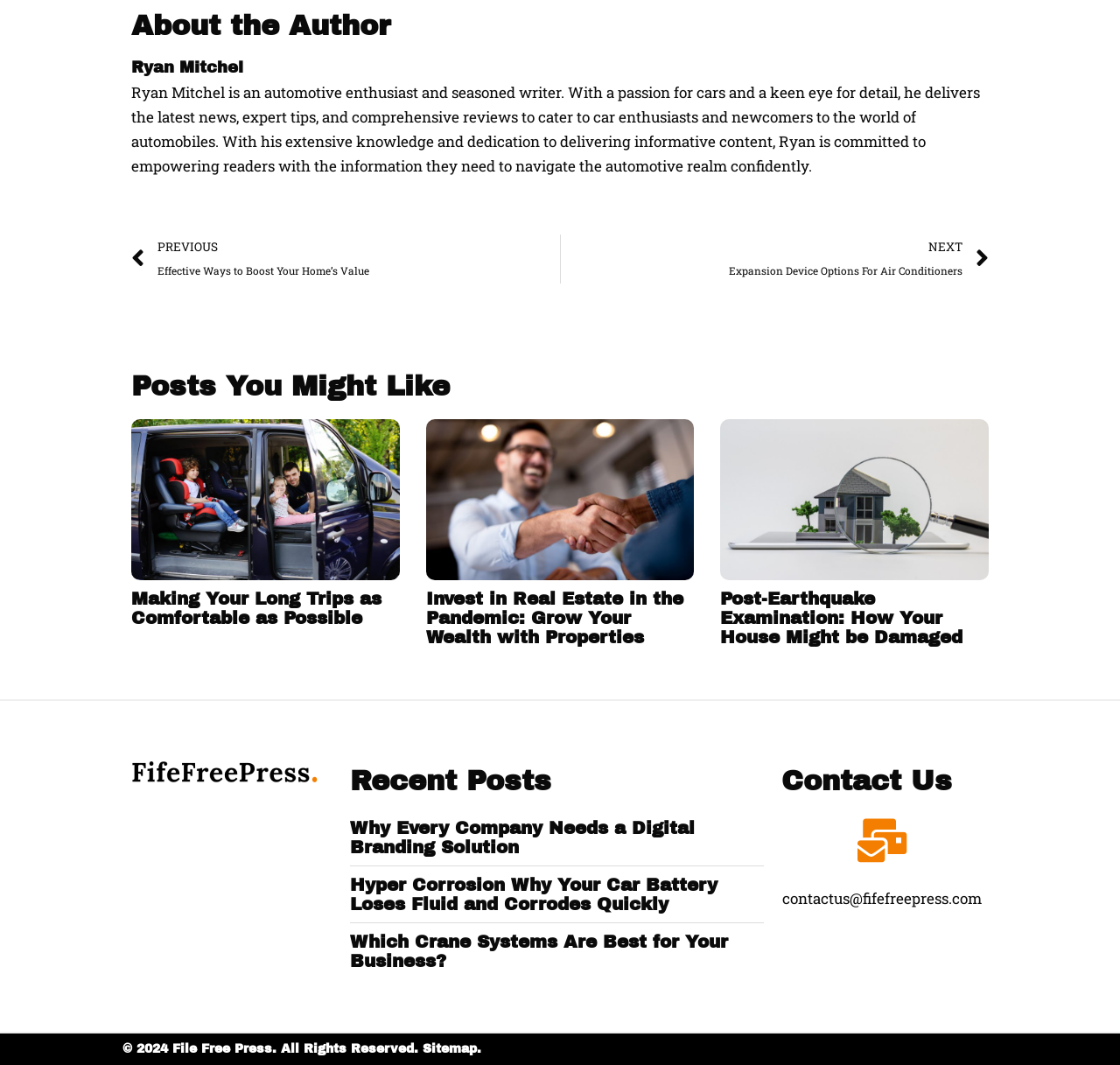Given the element description alt="fifefreepress logo", specify the bounding box coordinates of the corresponding UI element in the format (top-left x, top-left y, bottom-right x, bottom-right y). All values must be between 0 and 1.

[0.117, 0.708, 0.285, 0.74]